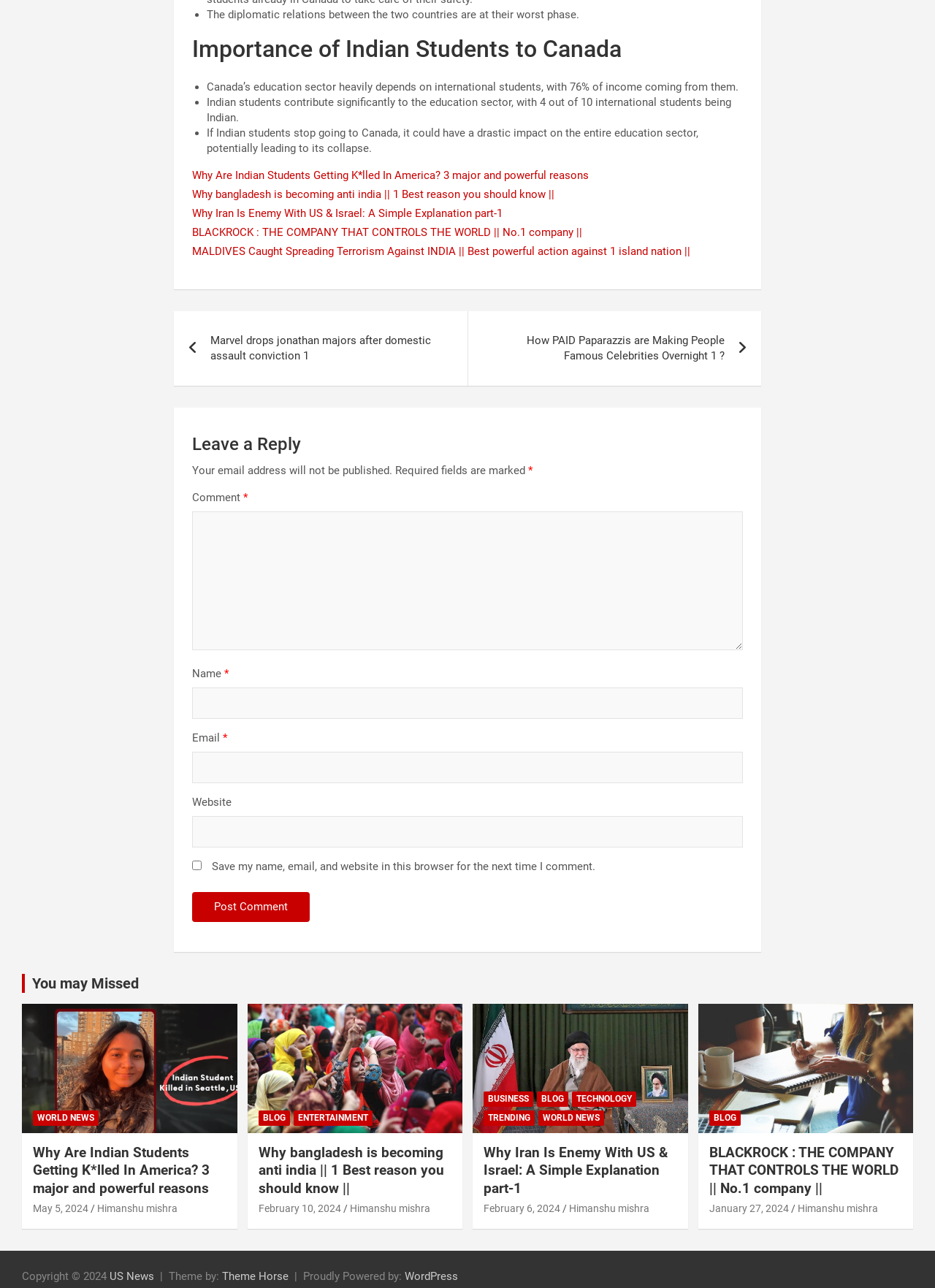Please specify the bounding box coordinates for the clickable region that will help you carry out the instruction: "Click the 'Post Comment' button".

[0.206, 0.693, 0.332, 0.716]